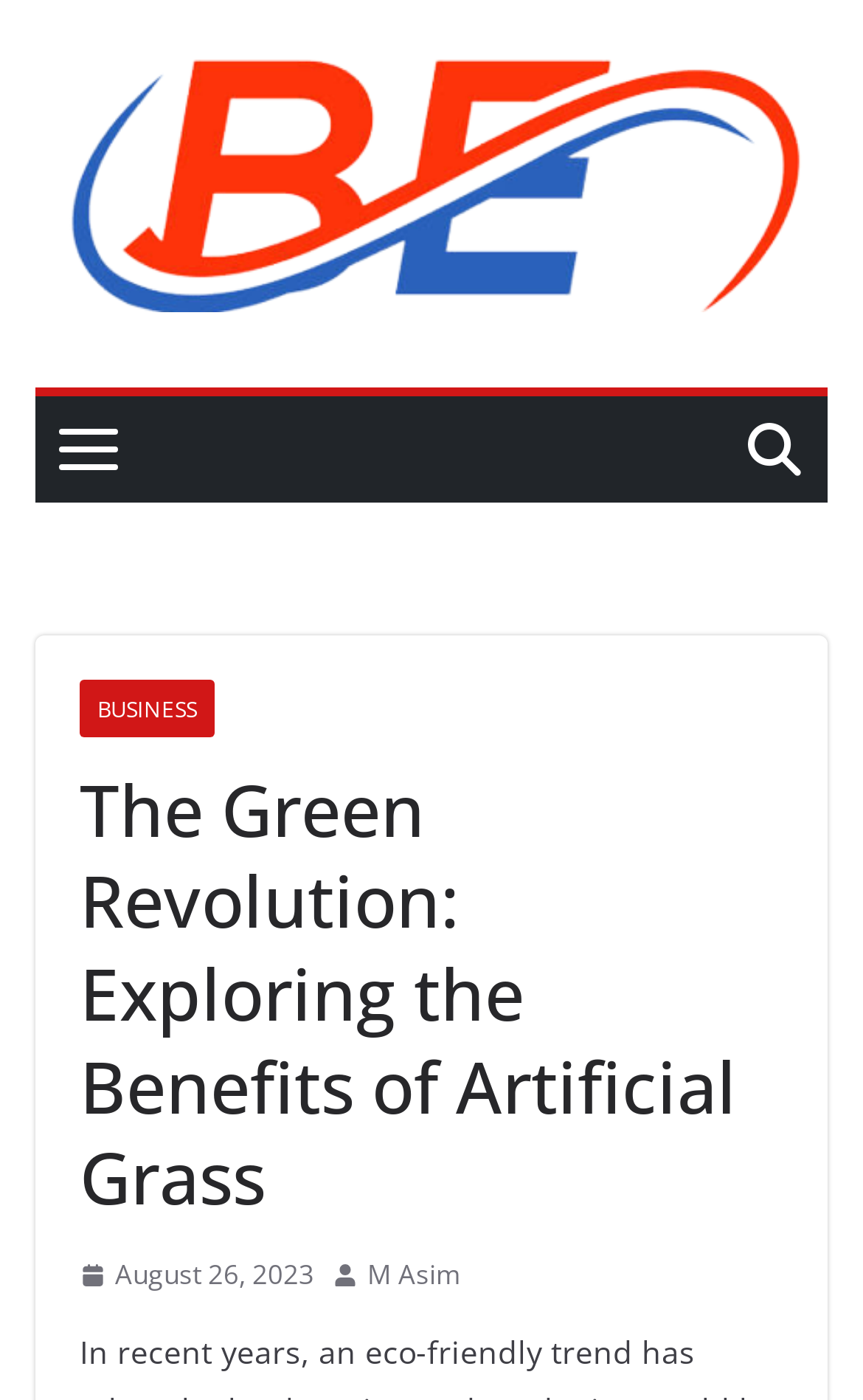How many images are on the webpage?
Based on the image, give a one-word or short phrase answer.

4